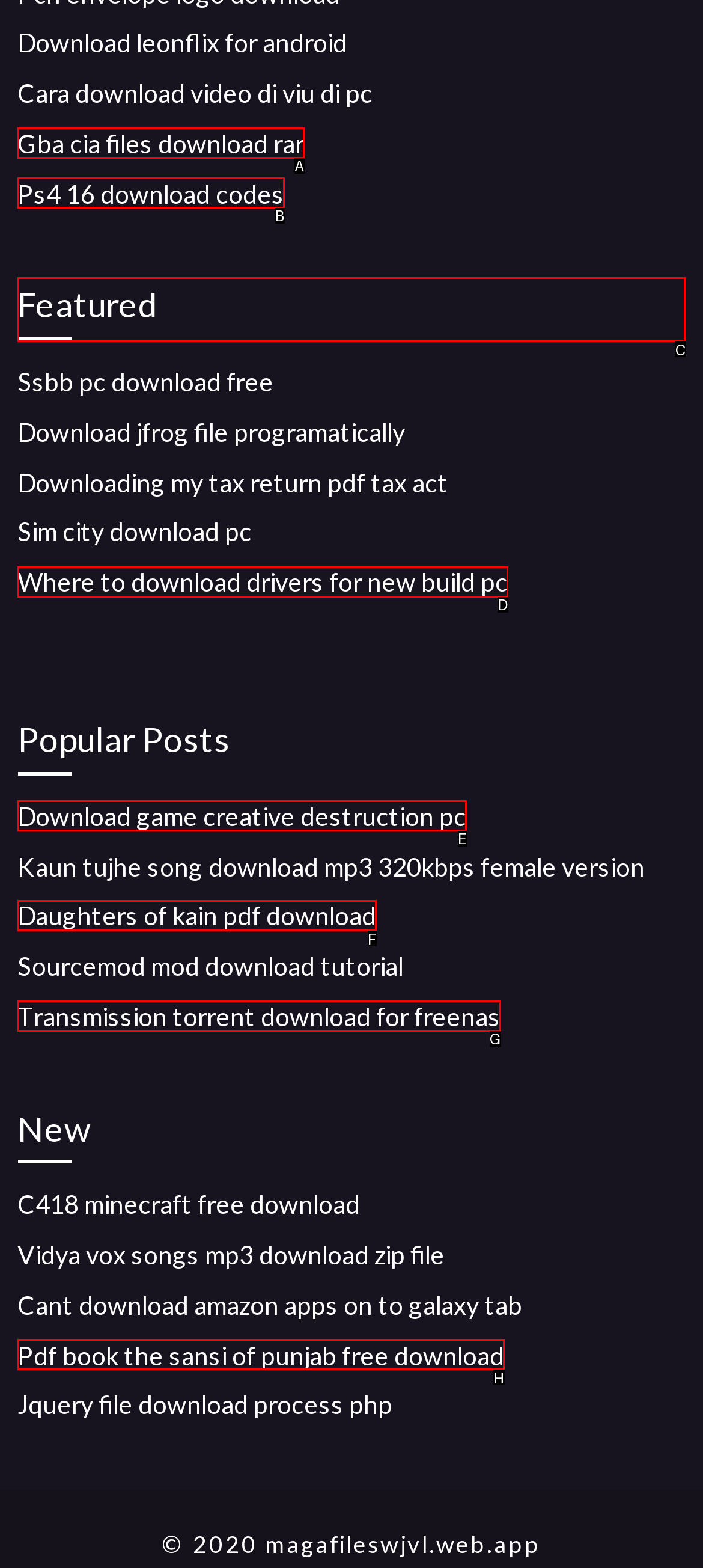Which UI element should be clicked to perform the following task: View featured content? Answer with the corresponding letter from the choices.

C